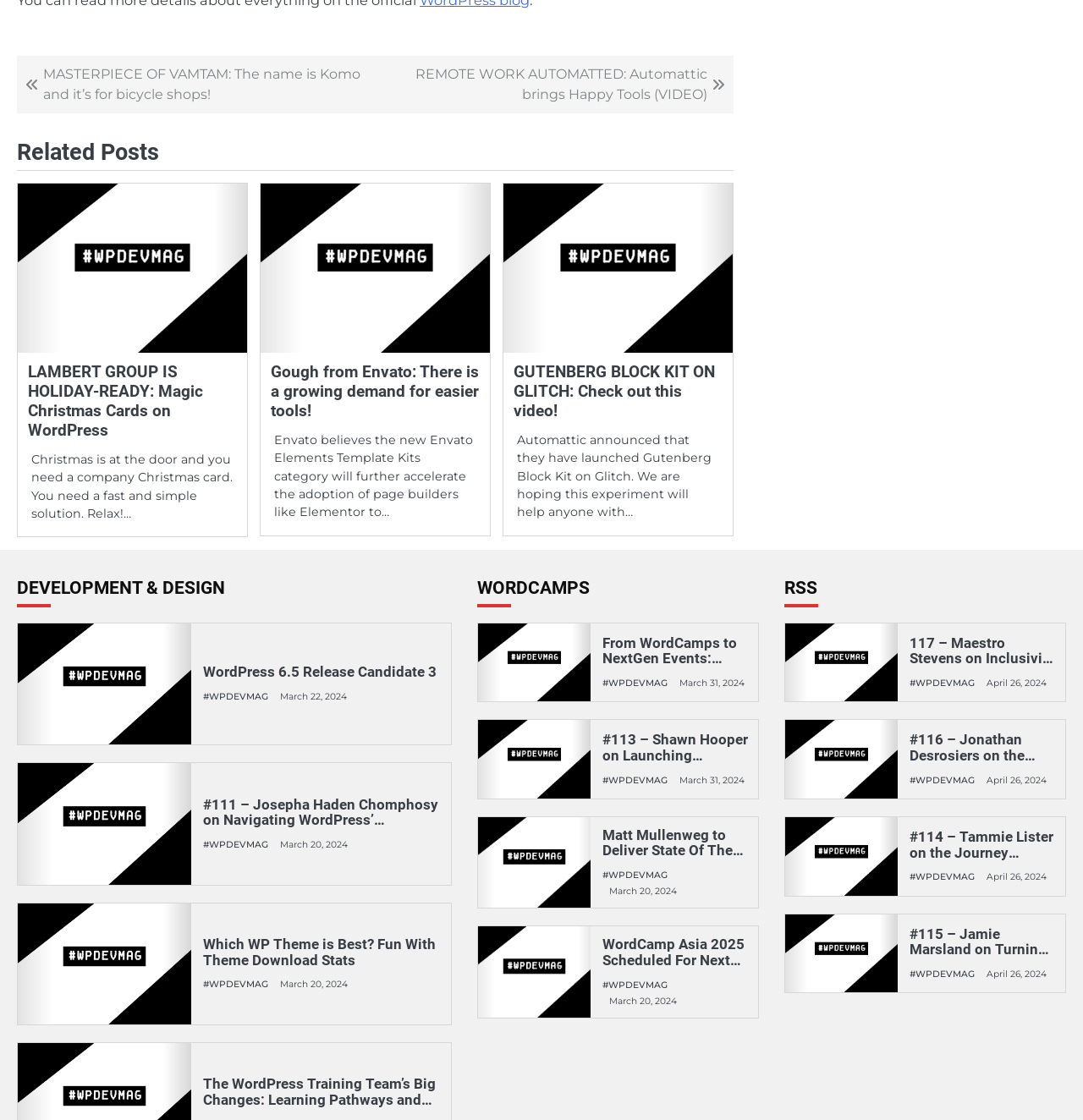Predict the bounding box of the UI element that fits this description: "Ironclad Guarantee".

None